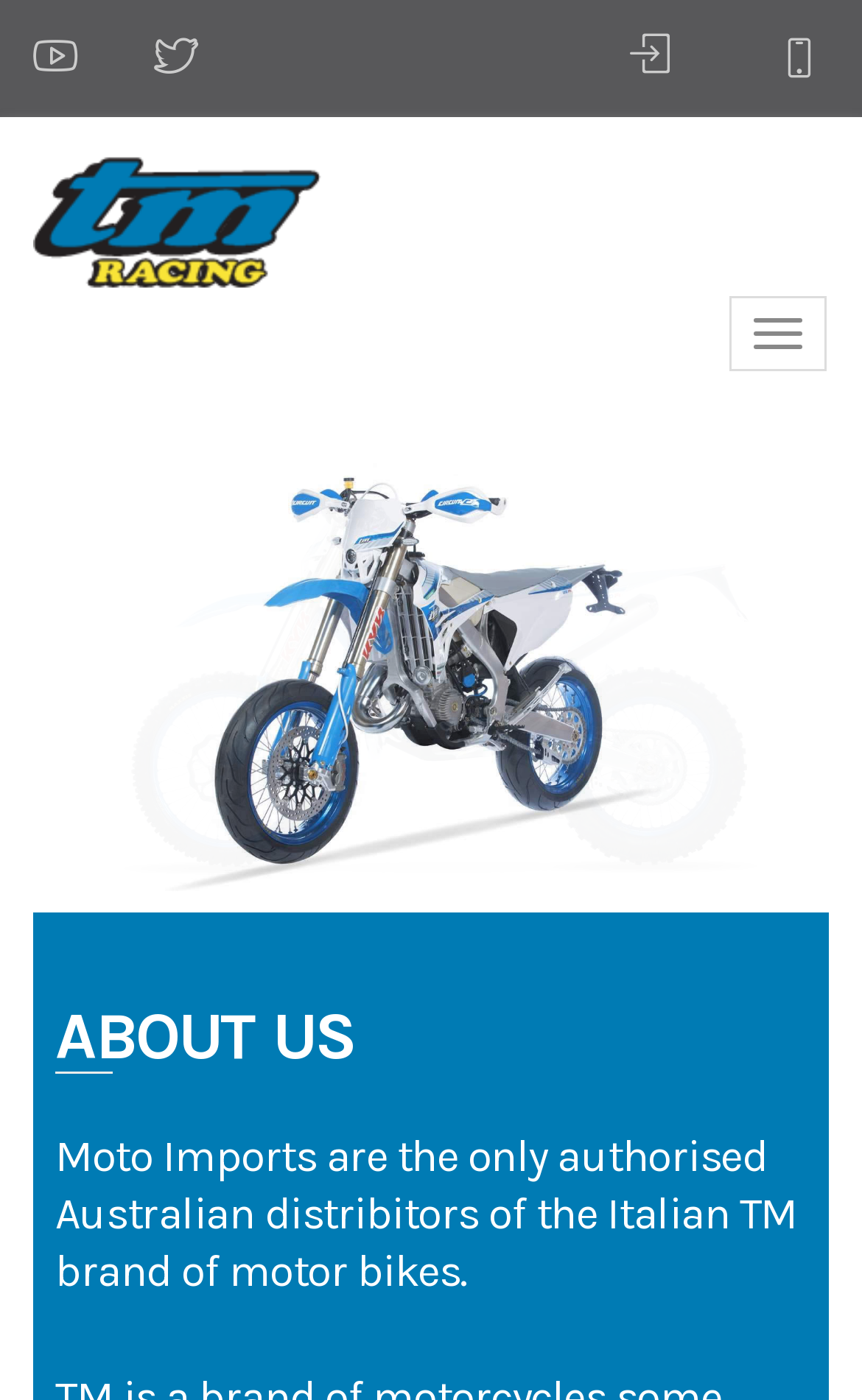Provide your answer to the question using just one word or phrase: Is there a button to toggle navigation?

Yes